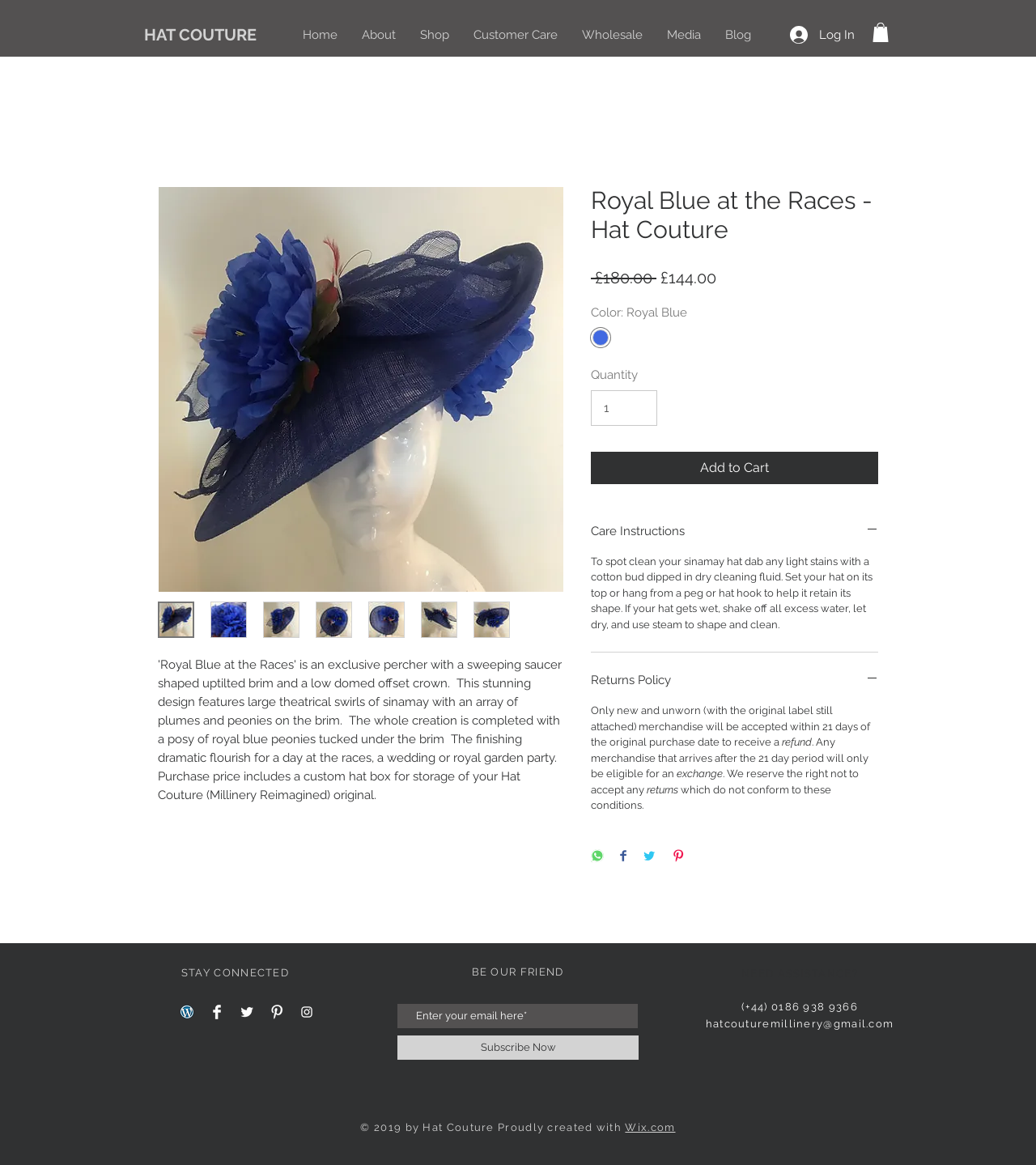What is the name of the hat?
Please respond to the question with a detailed and thorough explanation.

The name of the hat can be found in the heading element with the text 'Royal Blue at the Races - Hat Couture' and also in the image description 'Royal Blue at the Races - Hat Couture'.